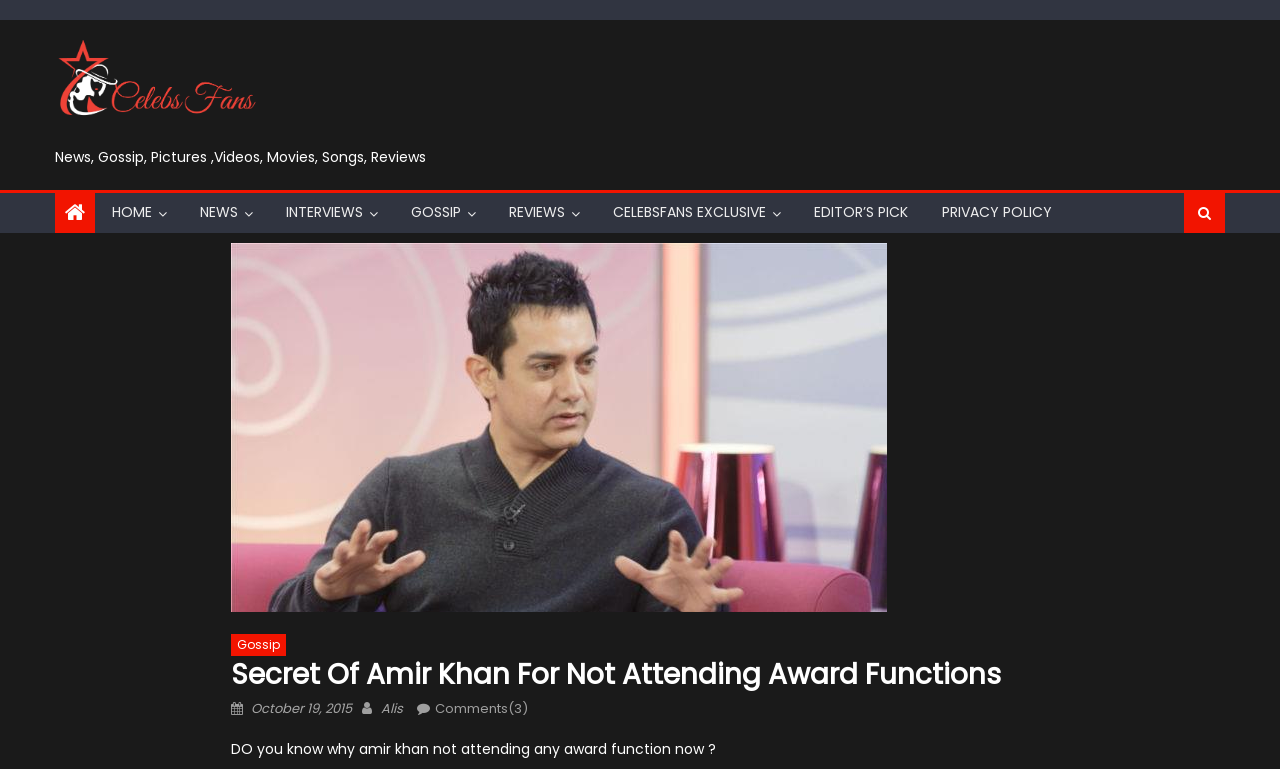Craft a detailed narrative of the webpage's structure and content.

The webpage is about the secret of Amir Khan not attending award functions. At the top left, there is a link with no text, followed by a static text "News, Gossip, Pictures, Videos, Movies, Songs, Reviews". Below this, there are several links with icons, including "HOME", "NEWS", "INTERVIEWS", "GOSSIP", "REVIEWS", "CELEBSFANS EXCLUSIVE", "EDITOR'S PICK", and "PRIVACY POLICY", arranged horizontally across the top of the page.

Below these links, there is a large figure that takes up most of the width of the page. Above this figure, there is a header section with a link to "Gossip" and a heading that reads "Secret Of Amir Khan For Not Attending Award Functions". Below the heading, there is a static text "Posted on" followed by a link to the date "October 19, 2015", and a time indicator. Next to this, there is a static text "Author" followed by a link to the author's name "Alis", and a link to "Comments(3)".

Below the header section, there is a static text that reads "DO you know why amir khan not attending any award function now?", which appears to be the introduction to the article.